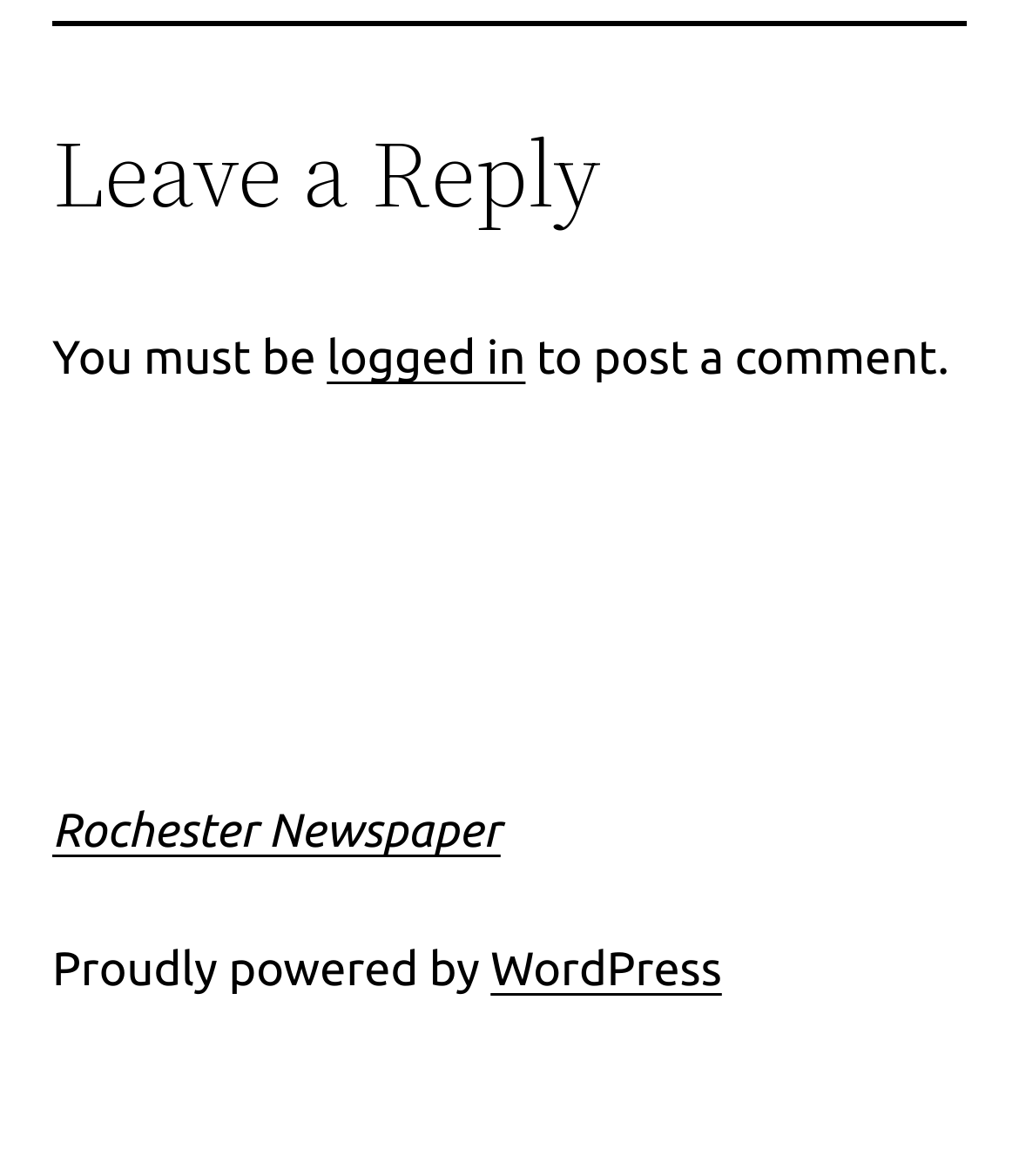What is required to post a comment? Using the information from the screenshot, answer with a single word or phrase.

Logged in